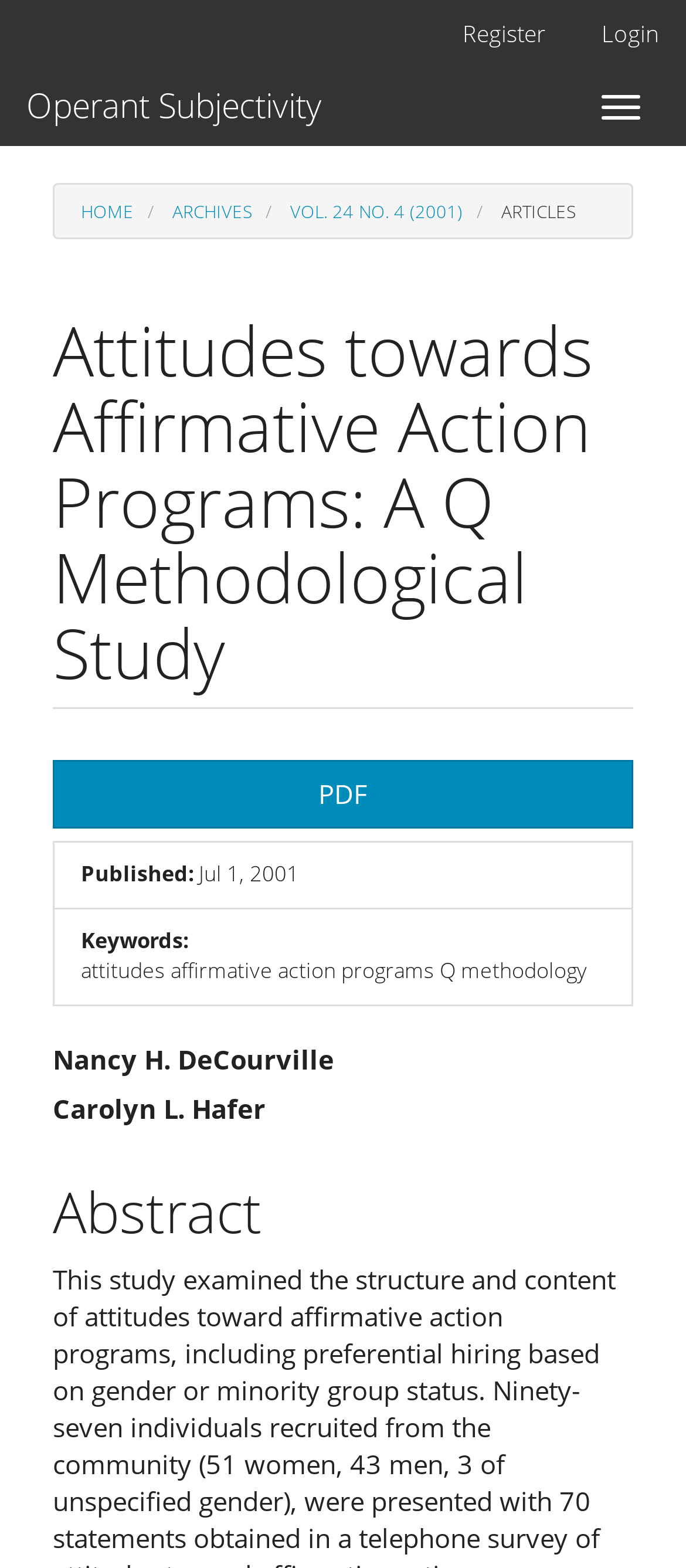What is the format of the article available for download?
Provide a detailed and extensive answer to the question.

I found a button labeled 'PDF' which suggests that the article is available for download in PDF format.